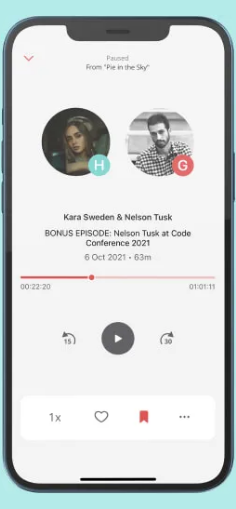What is the status of the episode playback? From the image, respond with a single word or brief phrase.

Paused